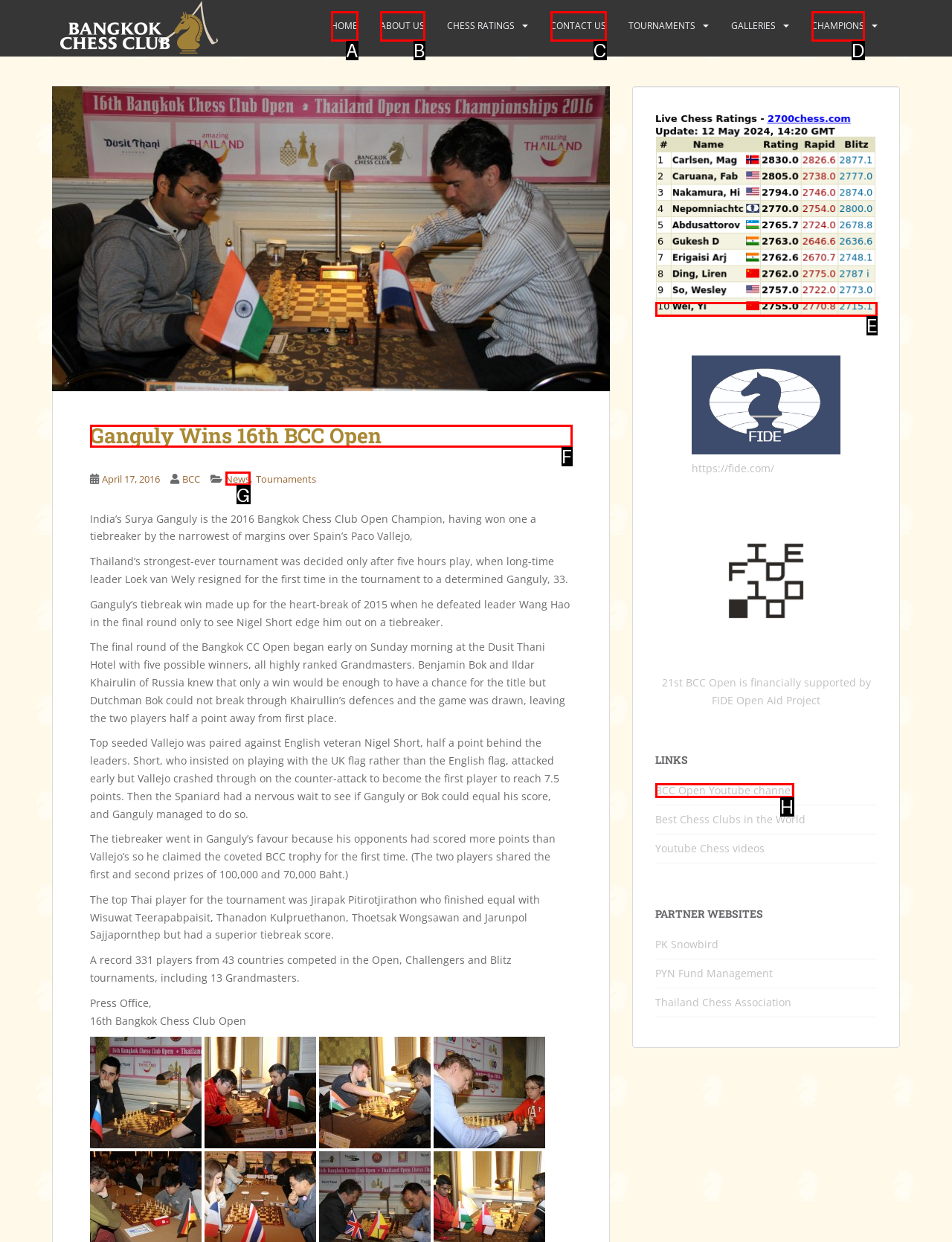Identify the letter of the UI element I need to click to carry out the following instruction: Read about Ganguly Wins 16th BCC Open

F